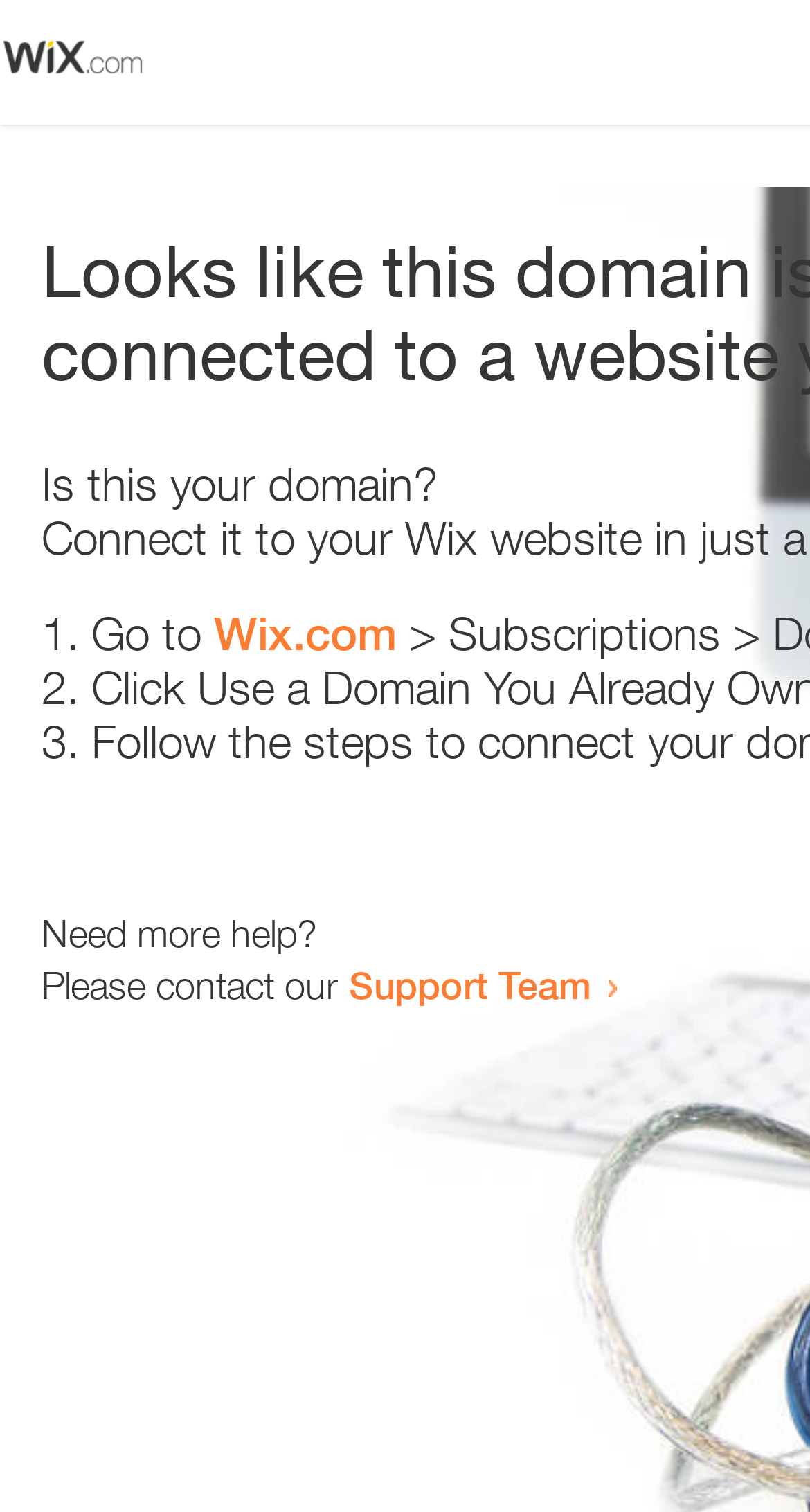Answer the question below using just one word or a short phrase: 
How many links are present on the webpage?

2